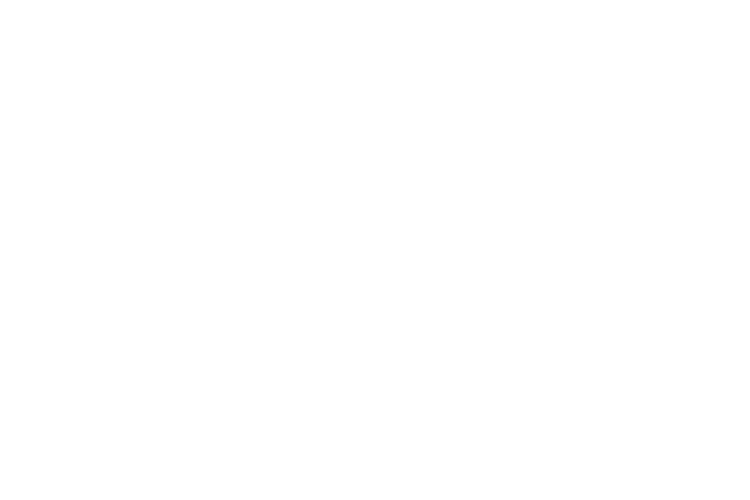Analyze the image and provide a detailed answer to the question: What do the newly elected members of the Student's Council receive?

According to the caption, during the Investiture Ceremony, the newly elected members of the Student's Council receive symbolic items, specifically flags, which signify their responsibilities.